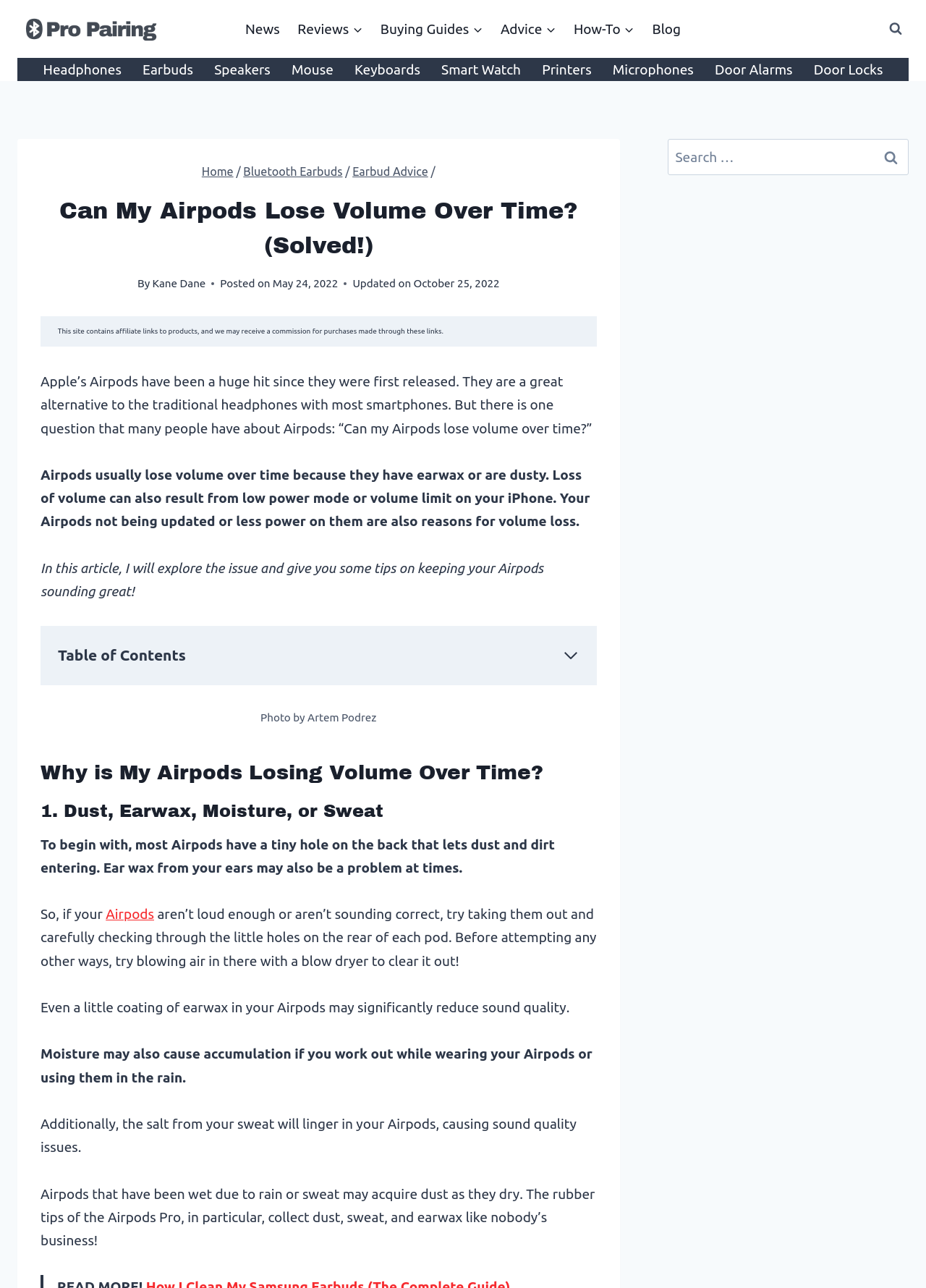Identify the bounding box coordinates for the region to click in order to carry out this instruction: "Click on the 'Earbud Advice' link". Provide the coordinates using four float numbers between 0 and 1, formatted as [left, top, right, bottom].

[0.381, 0.128, 0.462, 0.138]